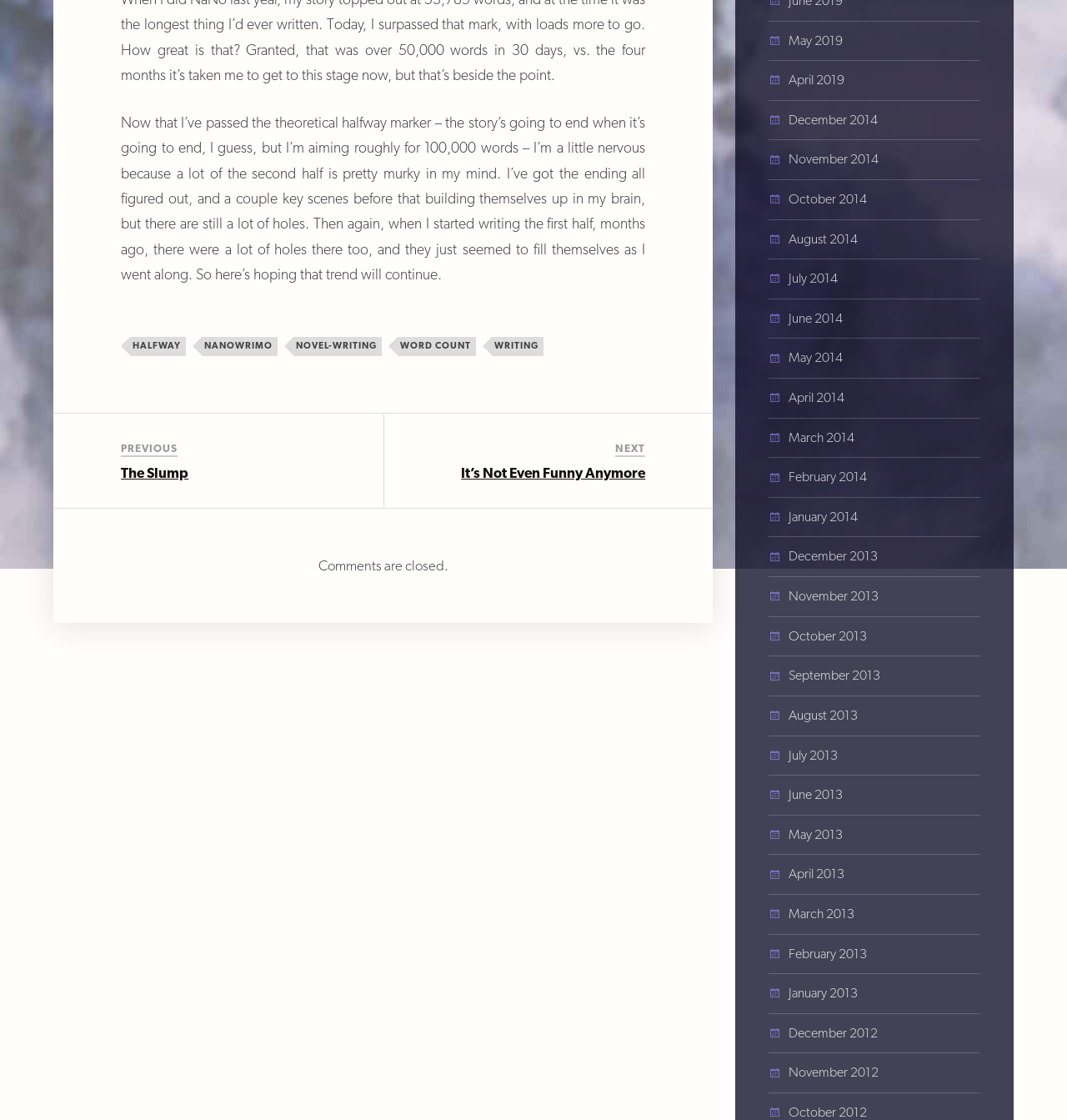Give the bounding box coordinates for the element described as: "July 2013".

[0.739, 0.667, 0.785, 0.681]